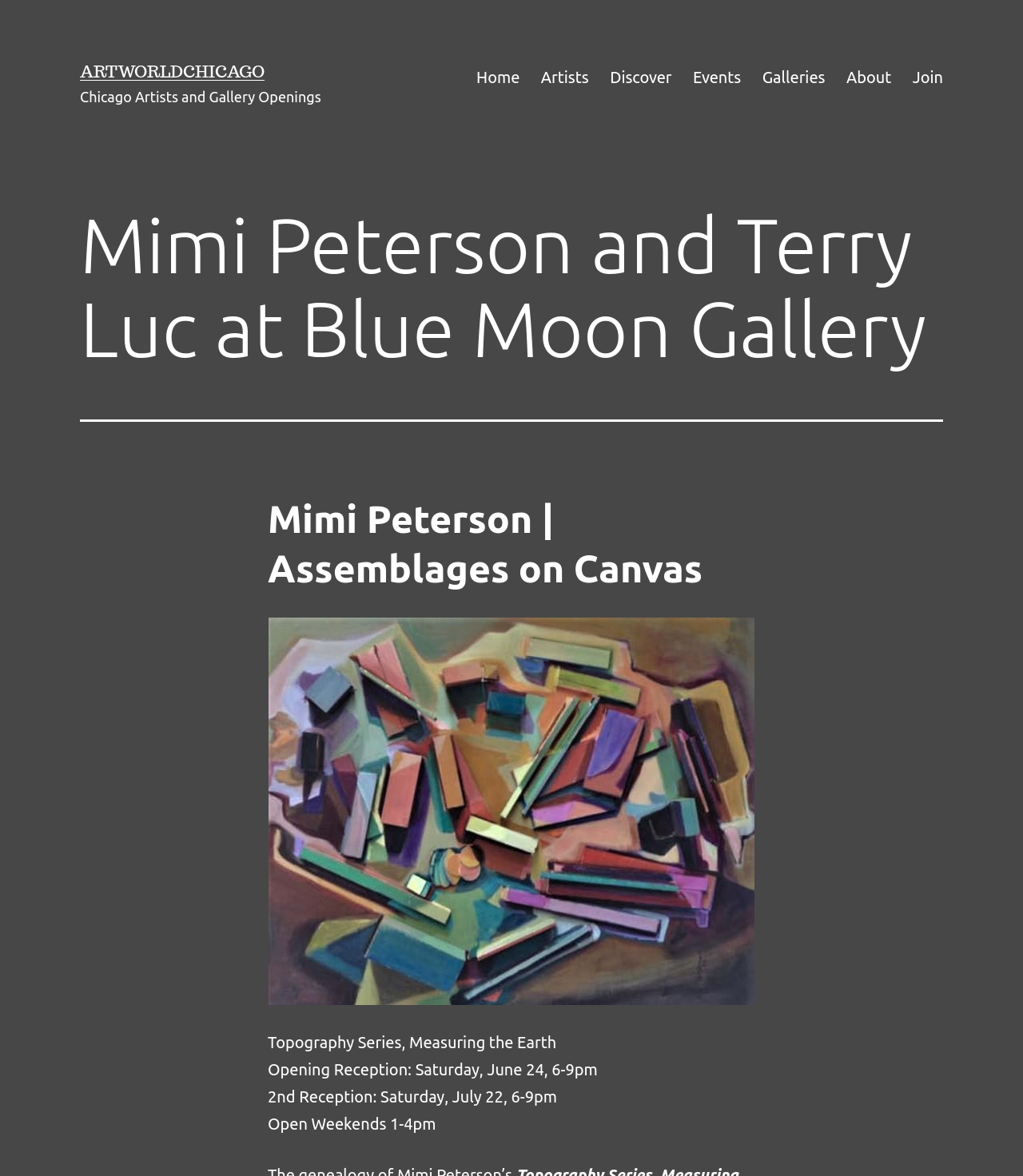Determine the bounding box coordinates for the area that needs to be clicked to fulfill this task: "Learn about Mimi Peterson". The coordinates must be given as four float numbers between 0 and 1, i.e., [left, top, right, bottom].

[0.262, 0.42, 0.738, 0.505]